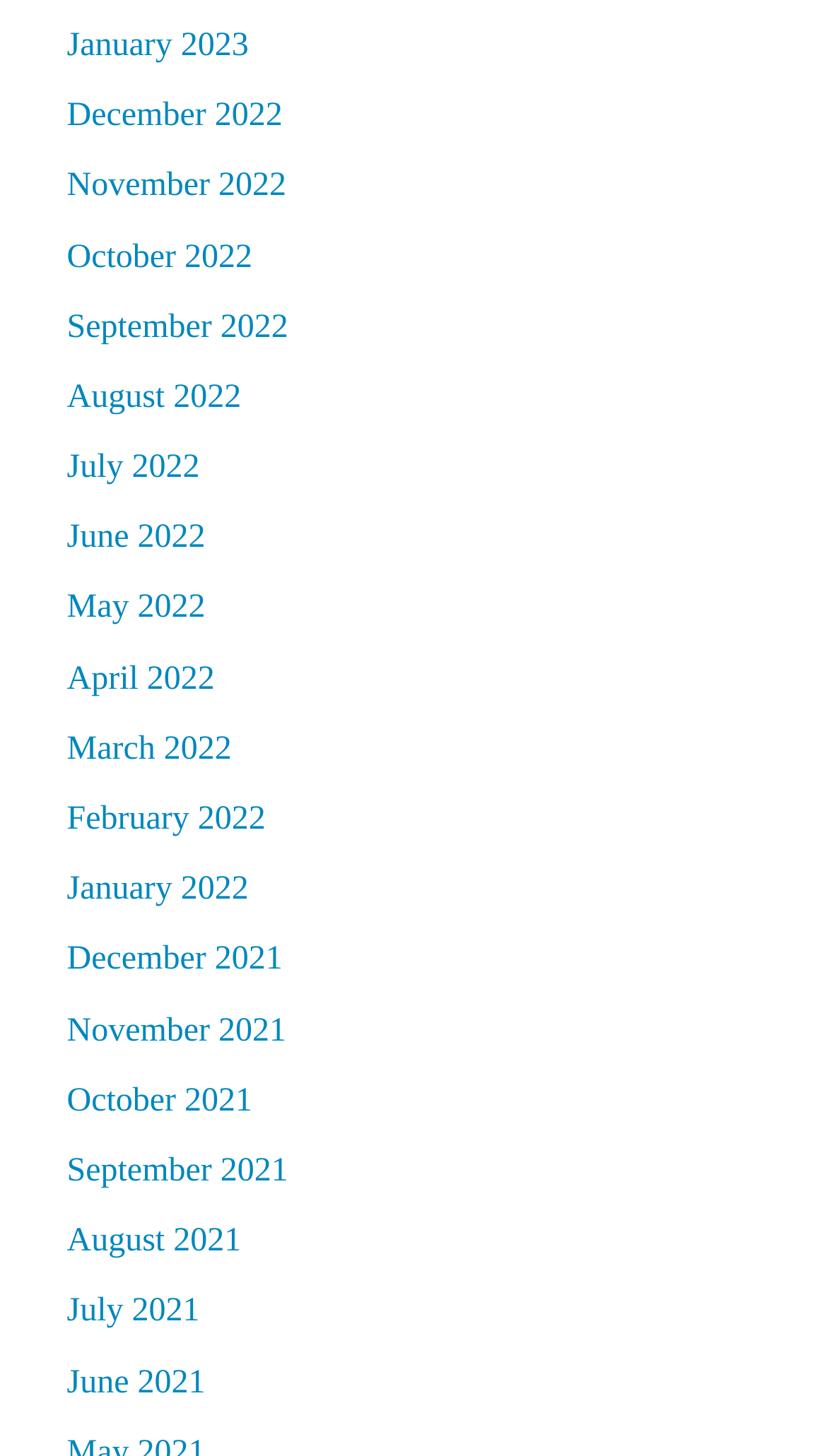Are the months listed in chronological order?
Using the visual information from the image, give a one-word or short-phrase answer.

Yes